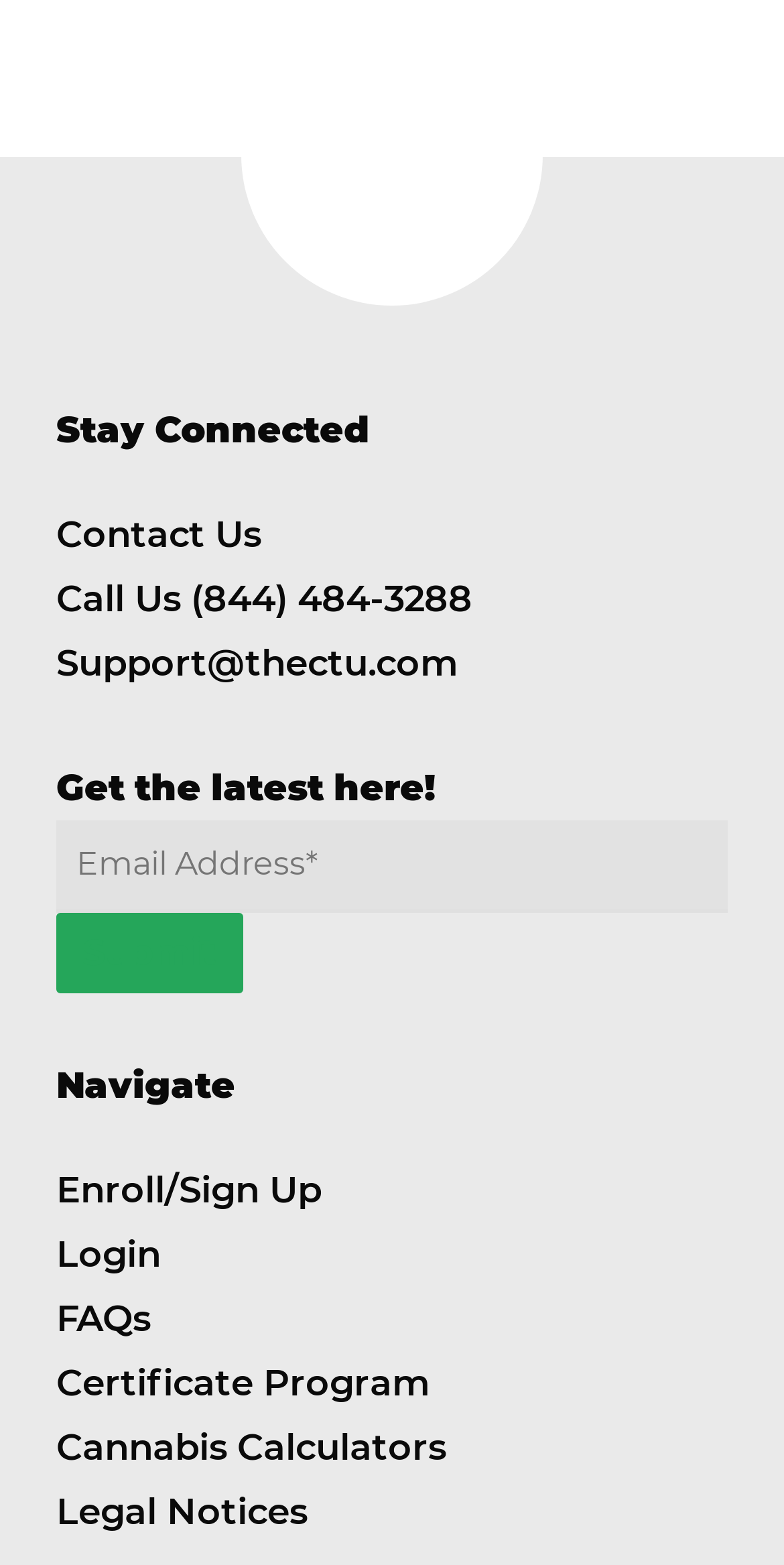Please locate the bounding box coordinates of the region I need to click to follow this instruction: "visit the main page".

None